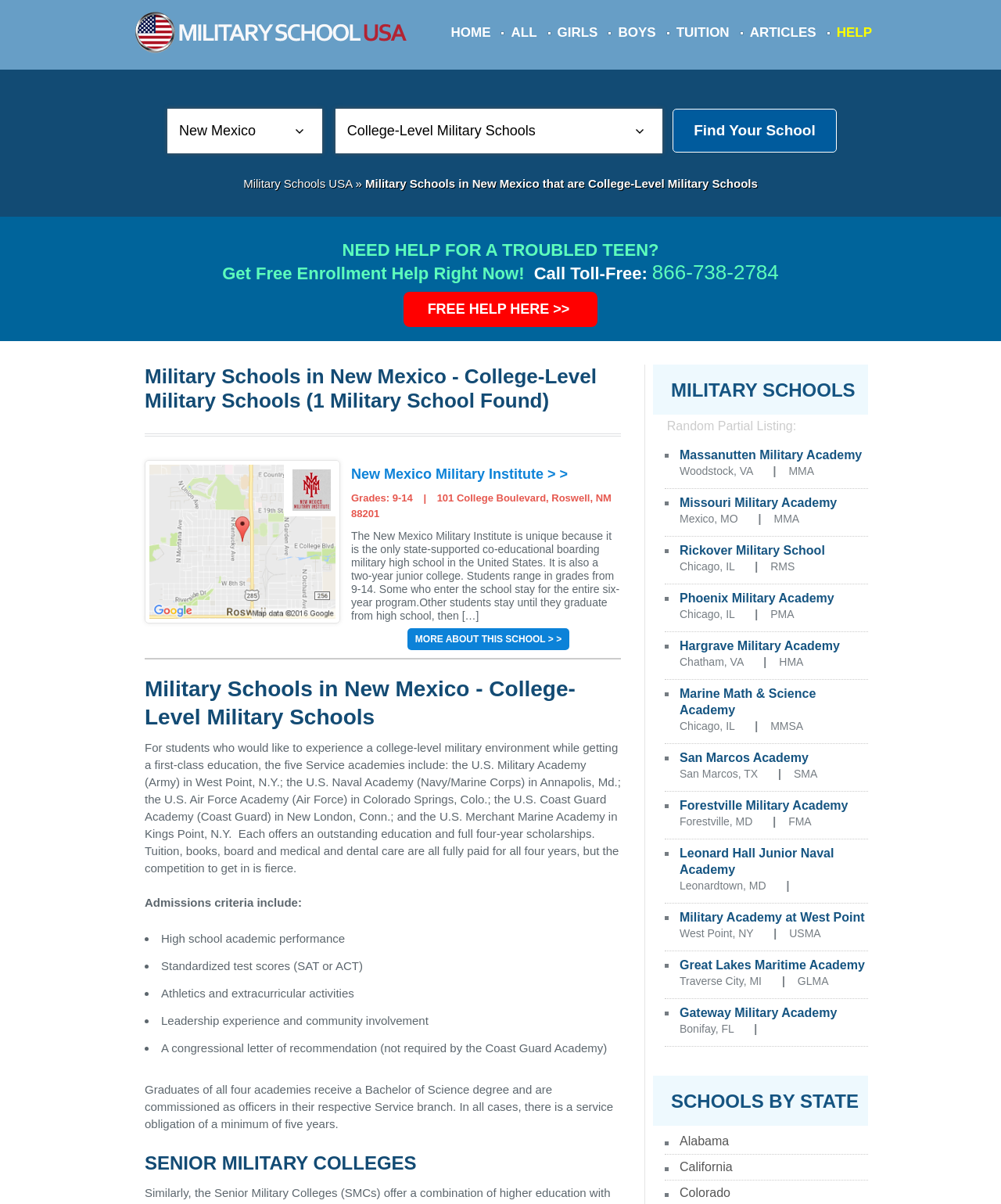Answer the following in one word or a short phrase: 
What is the name of the academy in Woodstock, VA?

Massanutten Military Academy